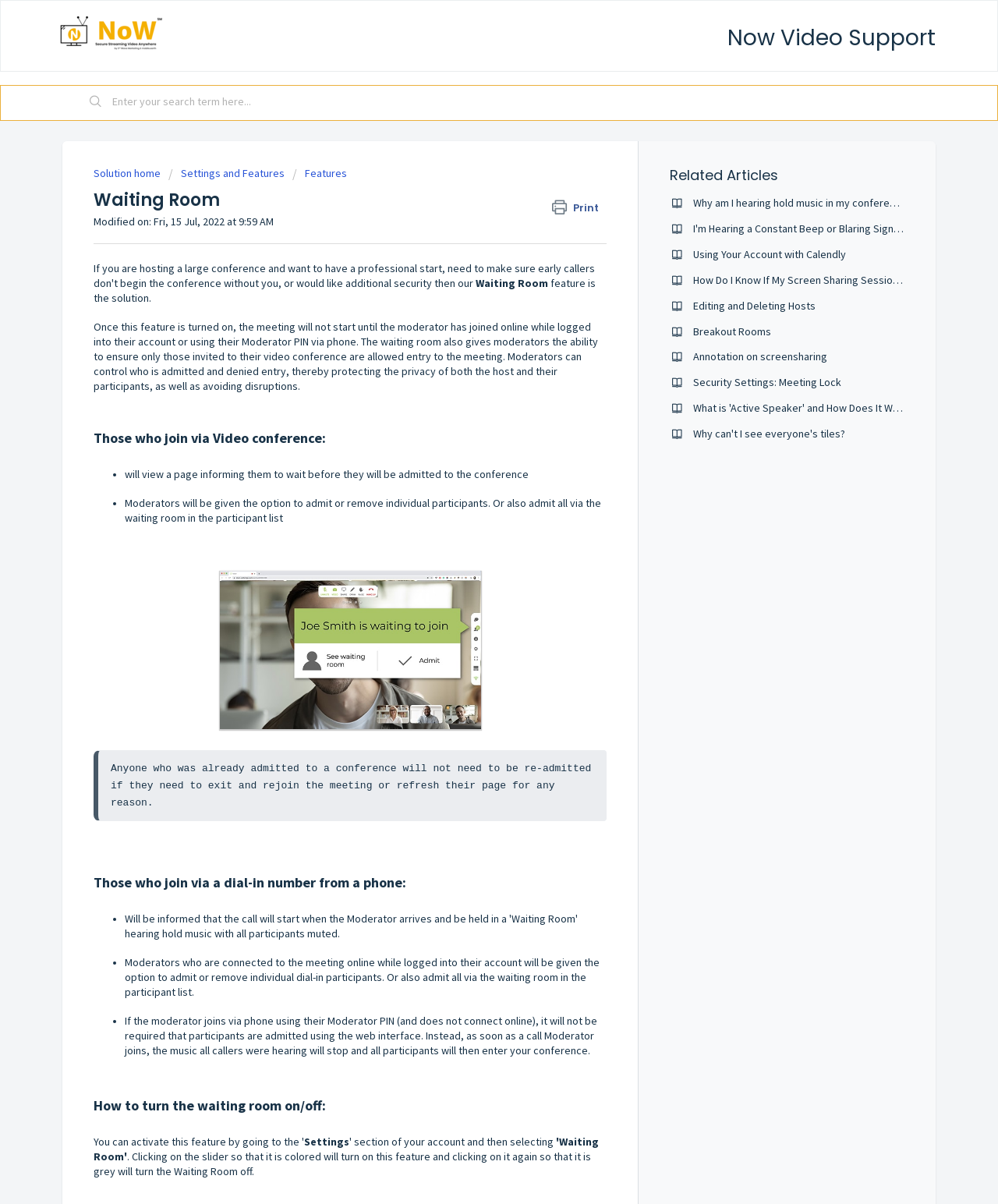Please determine the bounding box coordinates, formatted as (top-left x, top-left y, bottom-right x, bottom-right y), with all values as floating point numbers between 0 and 1. Identify the bounding box of the region described as: Solution home

[0.094, 0.138, 0.163, 0.149]